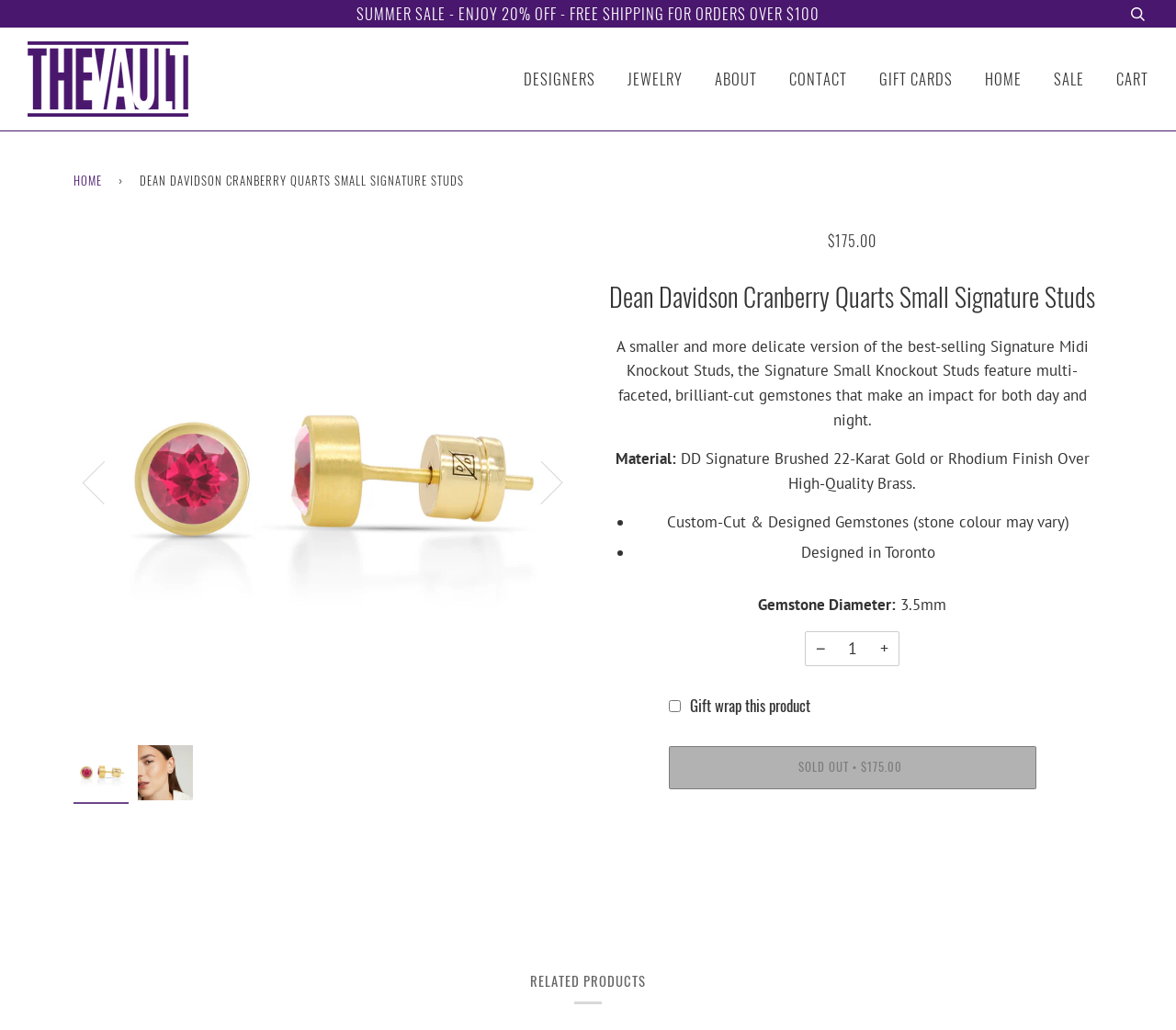Detail the various sections and features present on the webpage.

This webpage is about a product, specifically the Dean Davidson Cranberry Quarts Small Signature Studs, which is a type of jewelry. At the top of the page, there is a navigation menu with links to various sections of the website, including "DESIGNERS", "JEWELRY", "ABOUT", "CONTACT", "GIFT CARDS", "HOME", and "SALE". There is also a search bar and a link to the website's logo, "The Vault Jewelry Halifax".

Below the navigation menu, there is a breadcrumb trail showing the current page's location within the website. The main content of the page is divided into two sections. On the left side, there is a large image of the product, with buttons to navigate to the previous or next product. On the right side, there is a detailed description of the product, including its price, material, and features.

The product description is headed by the product name and price, "$175.00". Below this, there is a paragraph describing the product, stating that it is a smaller and more delicate version of the best-selling Signature Midi Knockout Studs, featuring multi-faceted, brilliant-cut gemstones. There are also several bullet points listing the product's features, including custom-cut and designed gemstones, and a designed-in-Toronto label.

Further down the page, there is a section to select the quantity of the product, with a textbox to enter the desired quantity and buttons to increment or decrement the quantity. There is also a checkbox to select gift wrapping for the product. Below this, there is a call-to-action button to add the product to the cart, although it is currently disabled and labeled as "SOLD OUT".

At the very bottom of the page, there is a heading "RELATED PRODUCTS", which suggests that there may be other products related to the current one, although they are not visible on this screenshot.